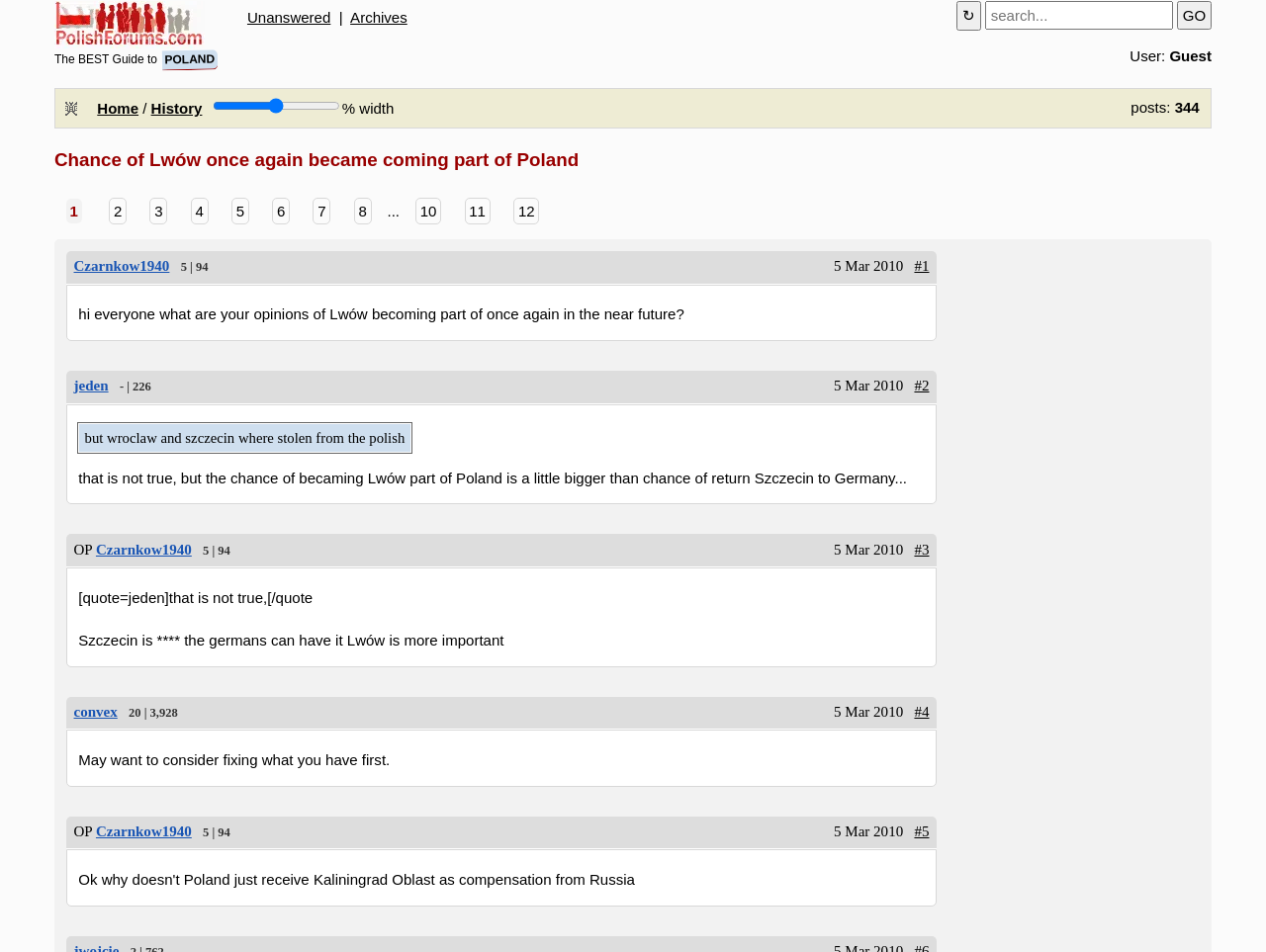Use a single word or phrase to respond to the question:
How many articles are on the webpage?

4